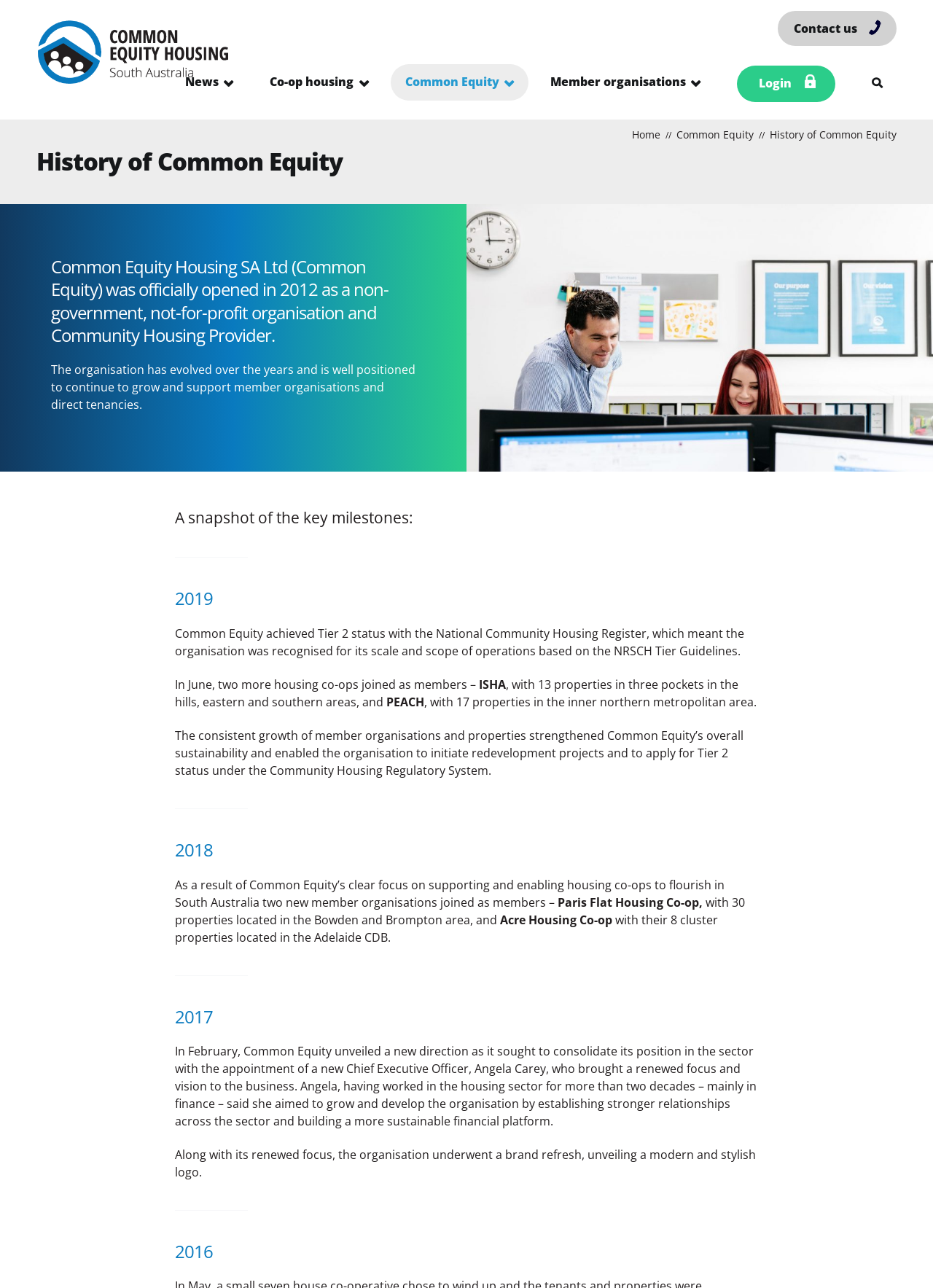Please determine the bounding box coordinates of the area that needs to be clicked to complete this task: 'Search for something'. The coordinates must be four float numbers between 0 and 1, formatted as [left, top, right, bottom].

None